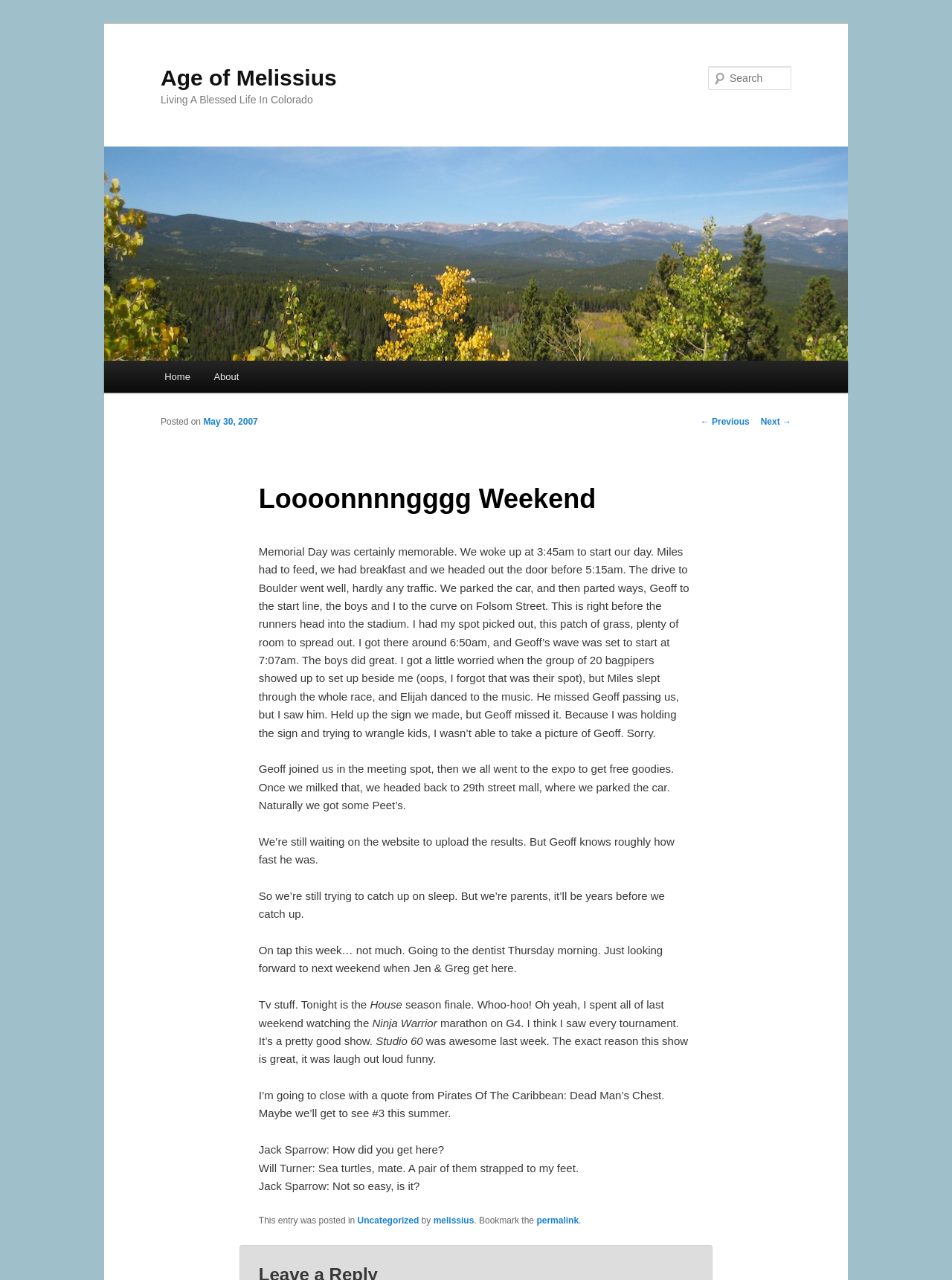Bounding box coordinates are specified in the format (top-left x, top-left y, bottom-right x, bottom-right y). All values are floating point numbers bounded between 0 and 1. Please provide the bounding box coordinate of the region this sentence describes: ← Previous

[0.736, 0.325, 0.787, 0.334]